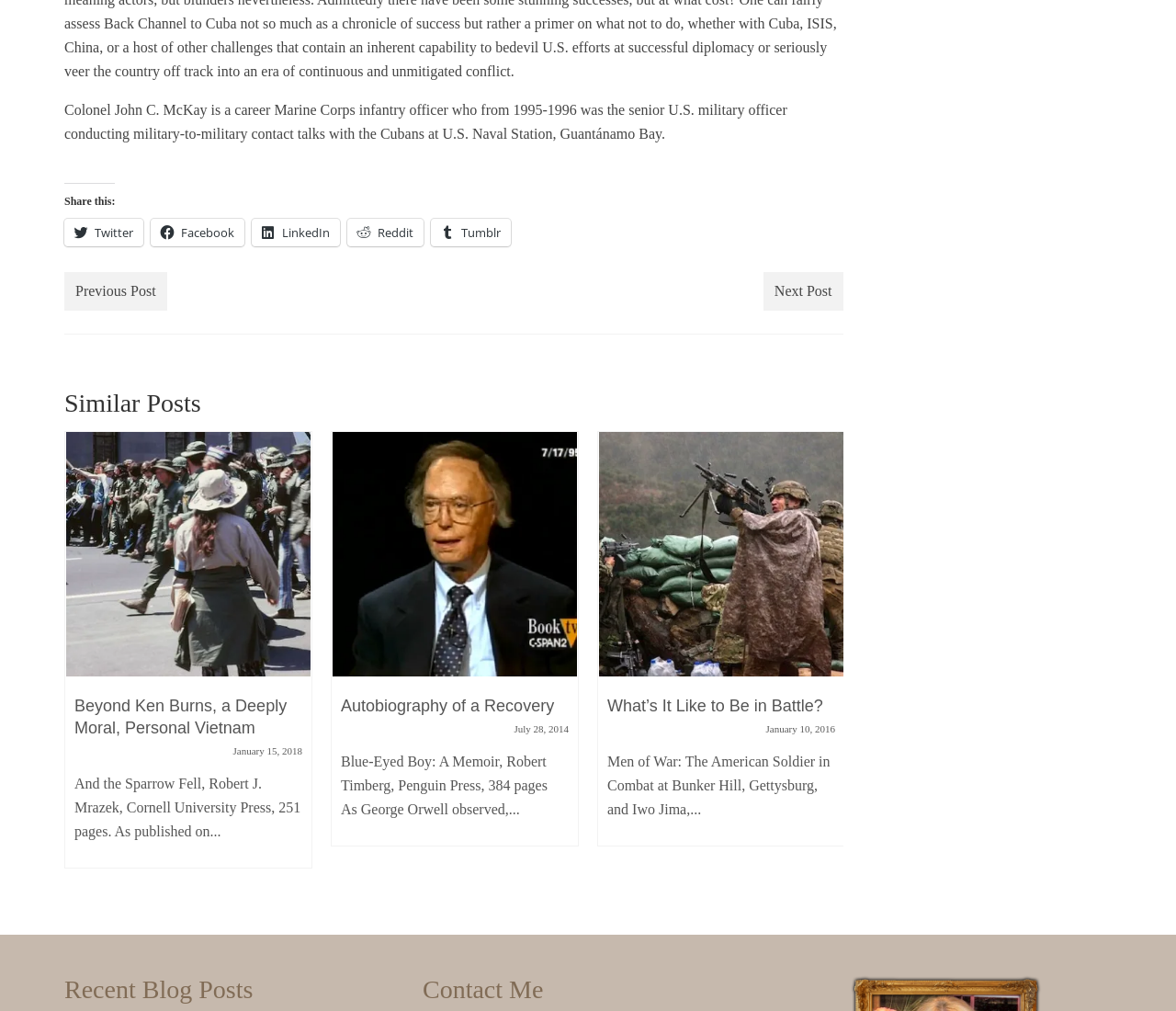Please identify the bounding box coordinates of the clickable element to fulfill the following instruction: "Click on Next". The coordinates should be four float numbers between 0 and 1, i.e., [left, top, right, bottom].

[0.689, 0.619, 0.717, 0.687]